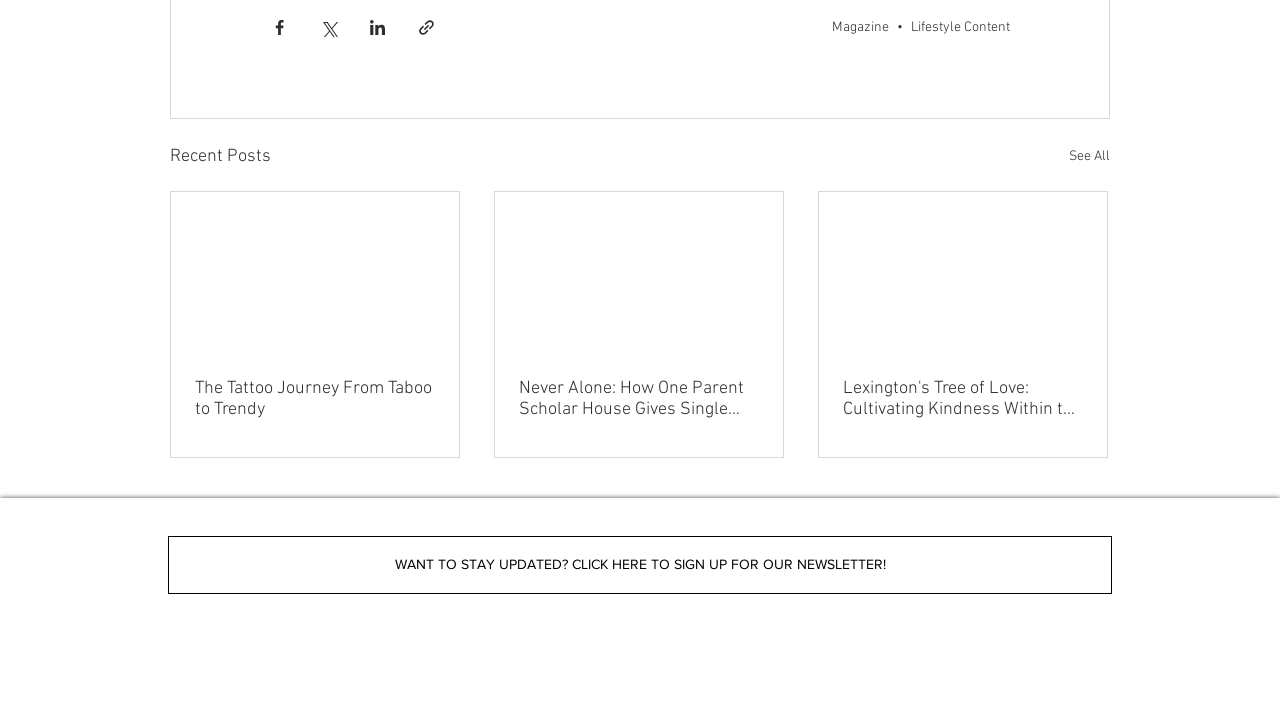Please find the bounding box coordinates of the element that must be clicked to perform the given instruction: "Sign up for the newsletter". The coordinates should be four float numbers from 0 to 1, i.e., [left, top, right, bottom].

[0.131, 0.739, 0.869, 0.819]